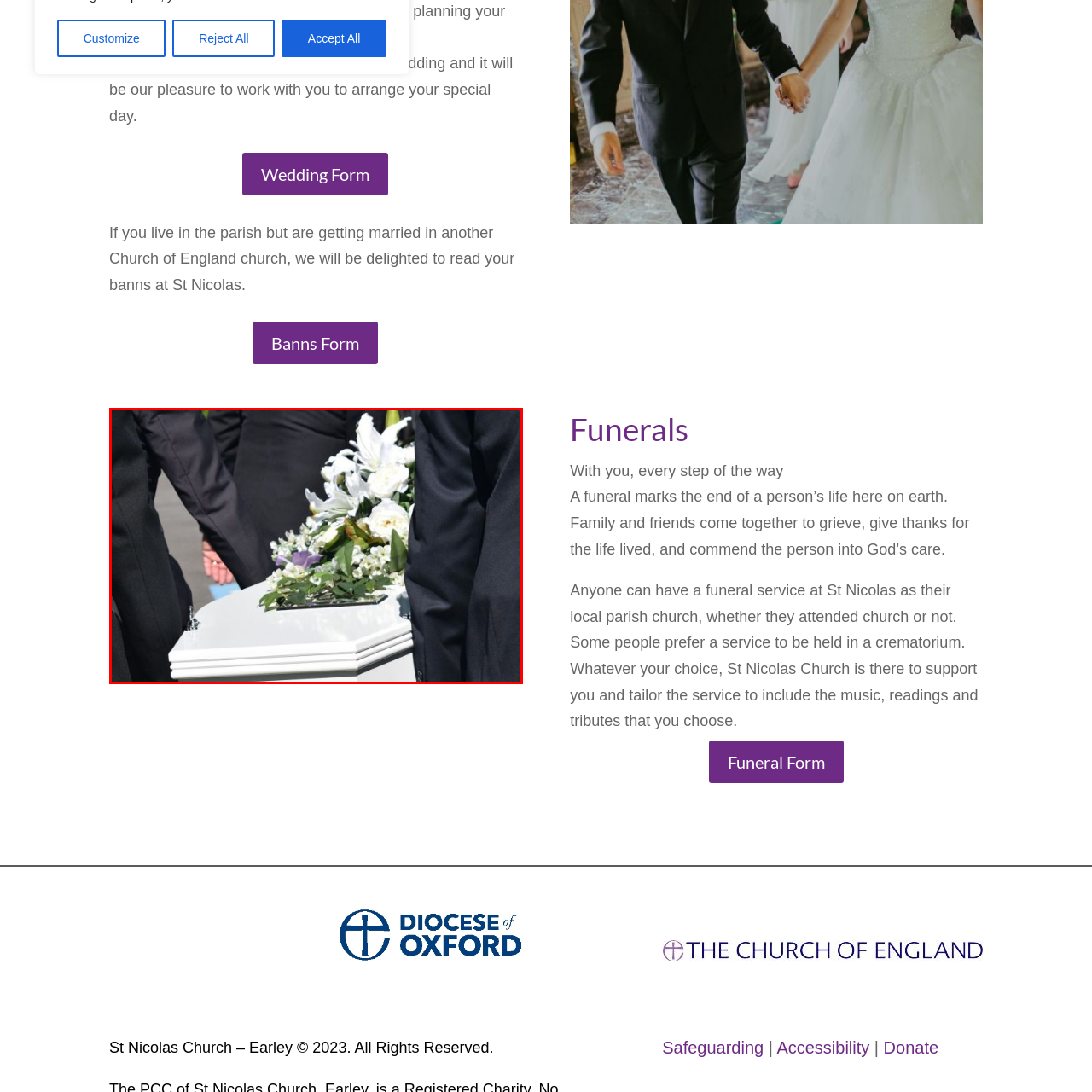Create an extensive caption describing the content of the image outlined in red.

The image captures a solemn moment during a funeral service, highlighting a beautifully adorned white casket adorned with a tasteful arrangement of flowers. The casket is flanked by individuals dressed in formal black attire, signifying the respectful and somber nature of the occasion. The floral arrangement features elegant white lilies and soft greenery, symbolizing purity and peace. In the background, the blurred figures of other mourners can be seen, emphasizing the communal aspect of bereavement, where family and friends gather to pay their last respects. This poignant scene reflects the supportive environment of St Nicolas Church, where services can be tailored to meet the personal wishes of the deceased and their loved ones.